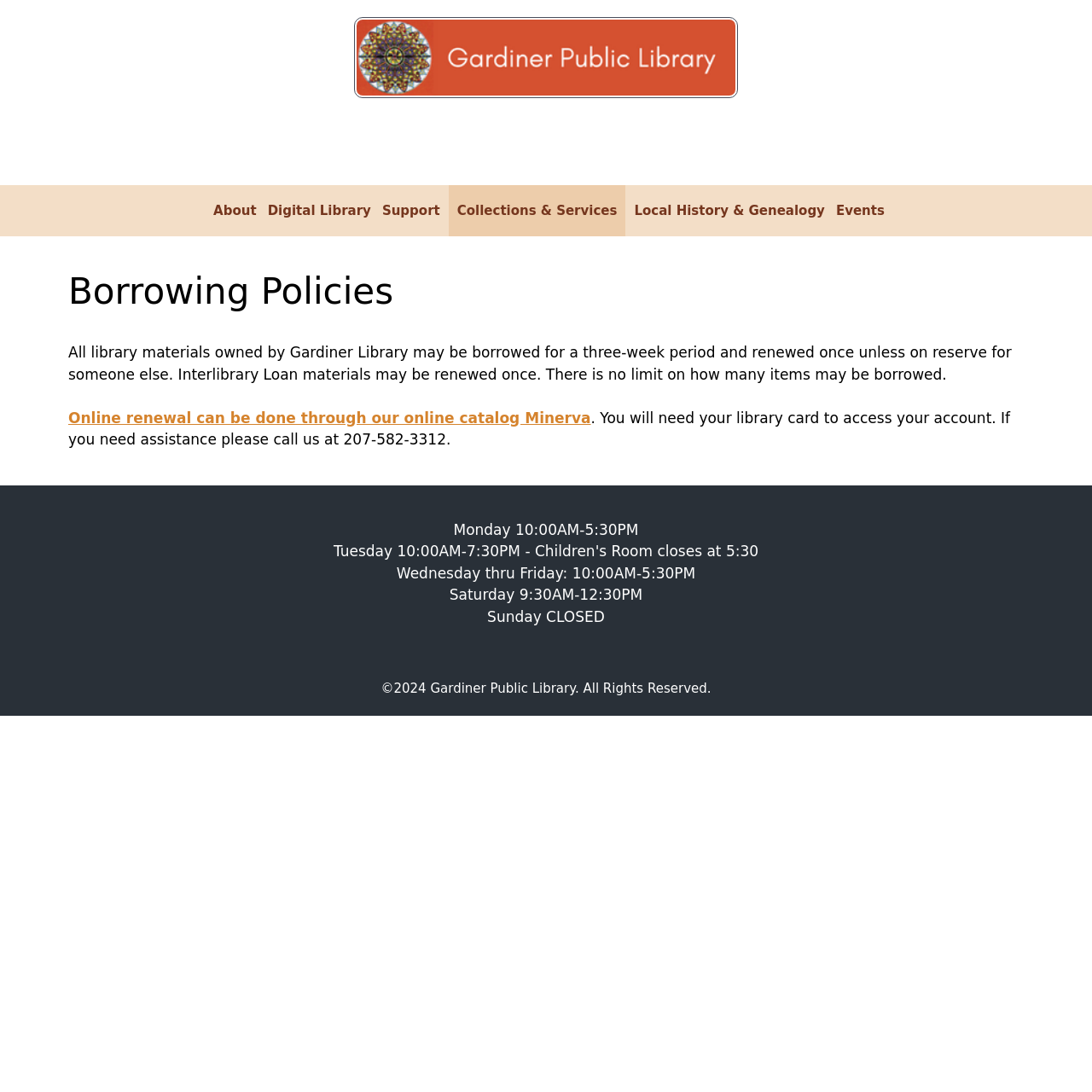What is the copyright year of the website?
Please respond to the question with a detailed and thorough explanation.

The webpage's footer section displays the copyright information, which includes the year '©2024 Gardiner Public Library. All Rights Reserved.' This indicates that the copyright year of the website is 2024.